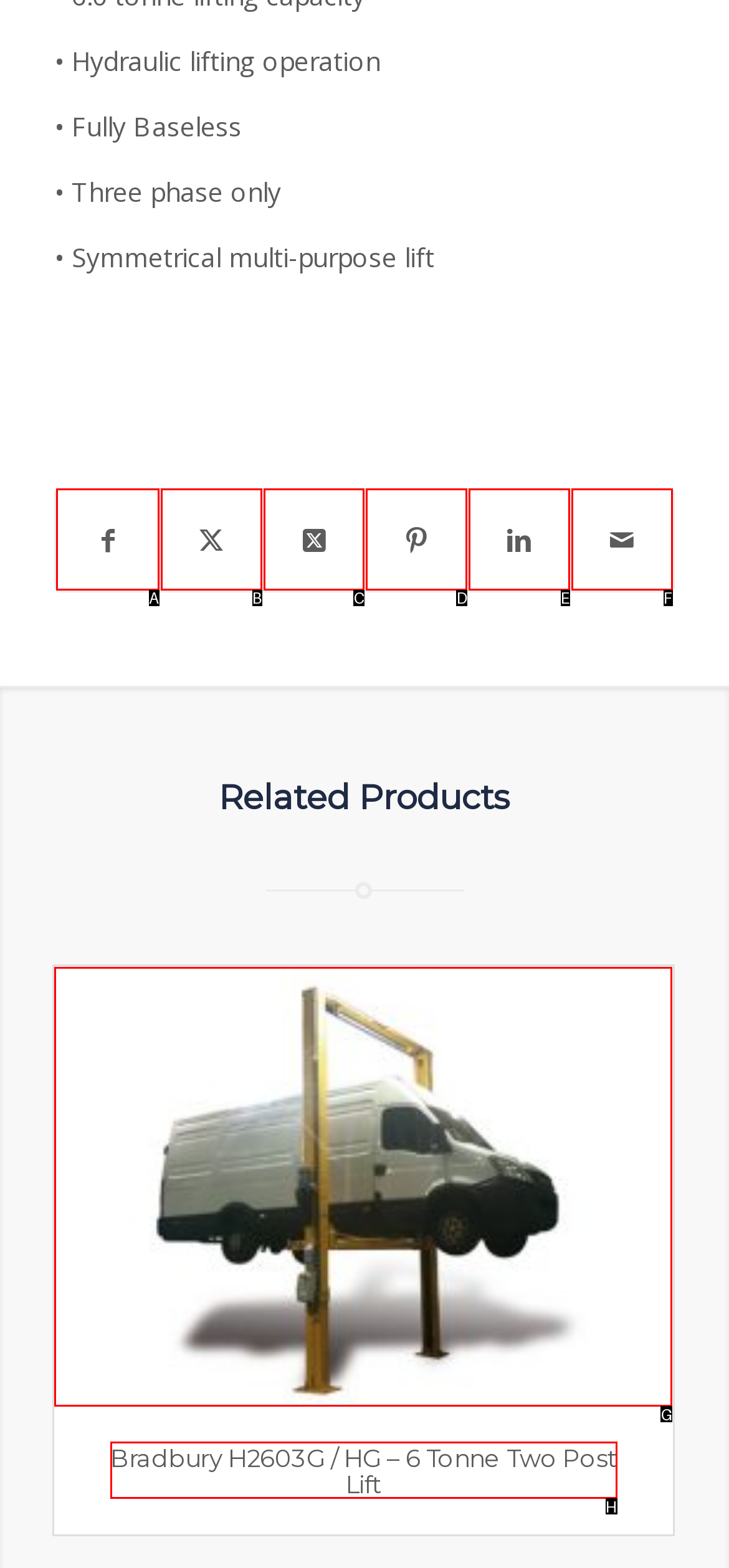Select the appropriate HTML element to click for the following task: View related product
Answer with the letter of the selected option from the given choices directly.

G